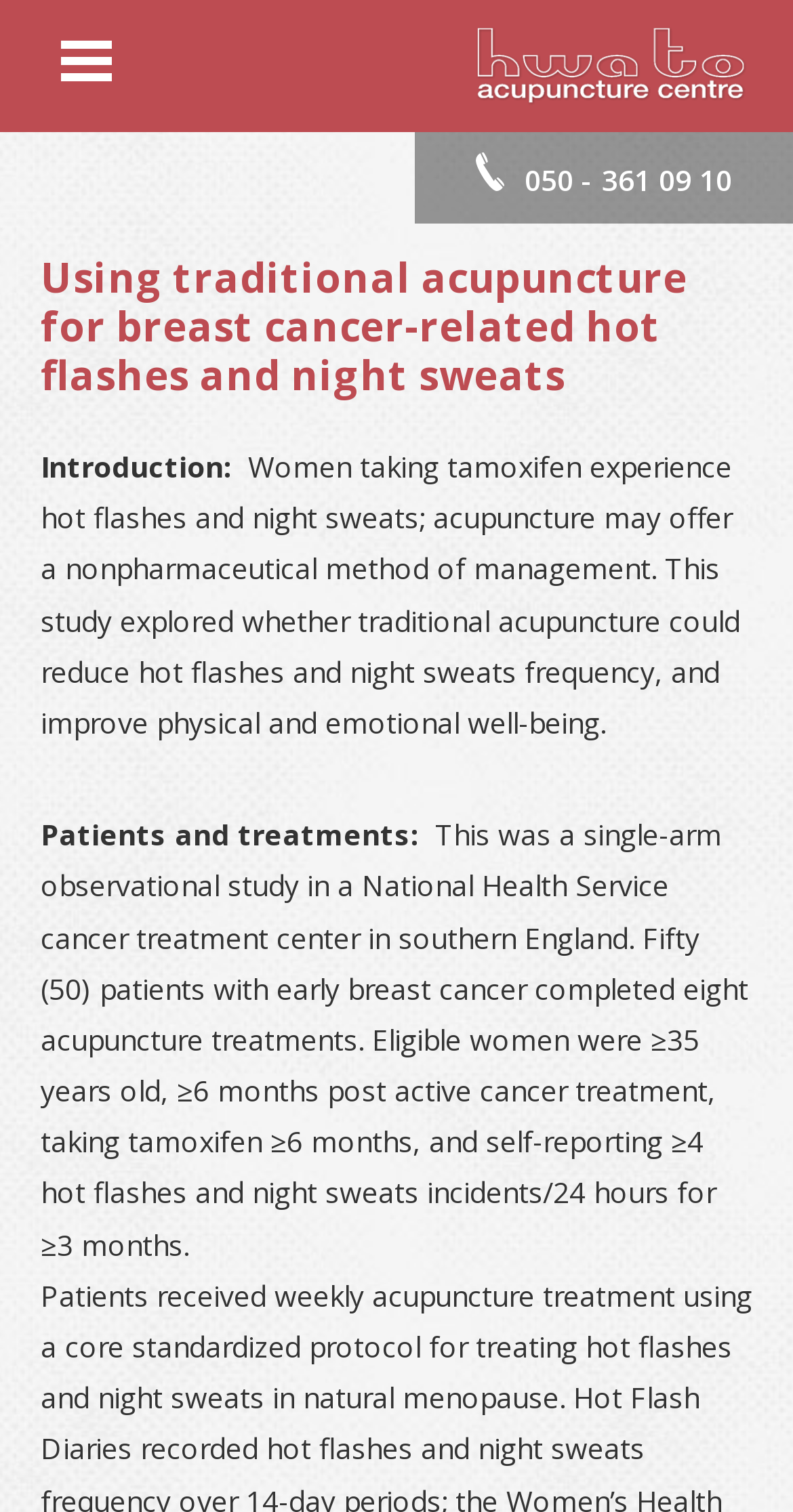Identify and provide the main heading of the webpage.

Using traditional acupuncture for breast cancer-related hot flashes and night sweats